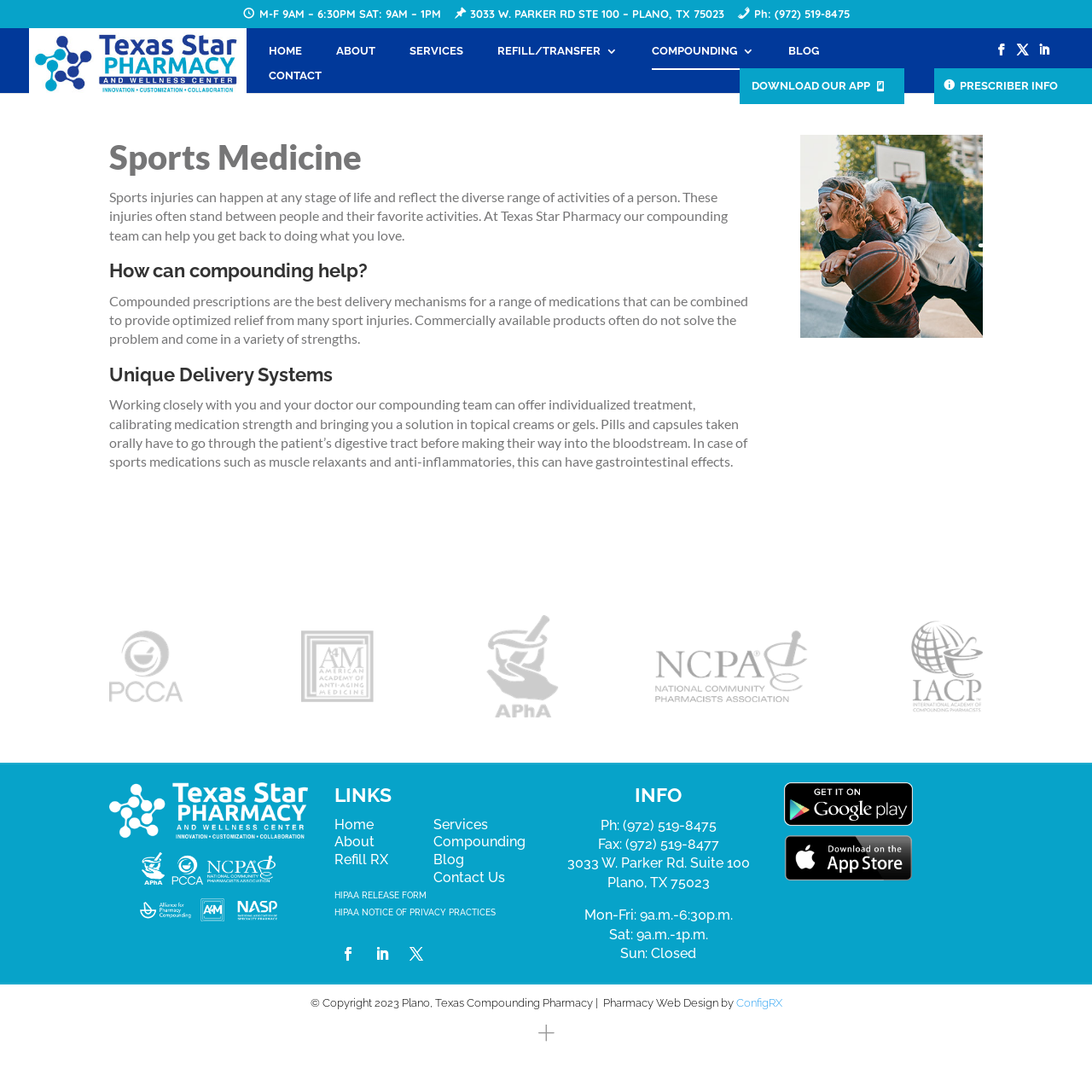What services does the pharmacy offer?
From the screenshot, provide a brief answer in one word or phrase.

Compounding, Refill/Transfer, etc.